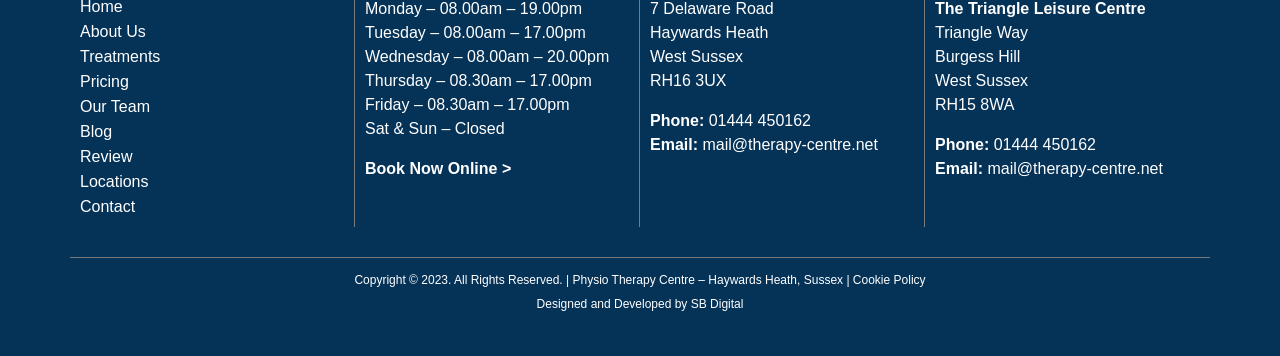What is the phone number of the therapy centre?
Could you answer the question with a detailed and thorough explanation?

I found the answer by looking at the link elements on the webpage, specifically the one that says '01444 450162' and has a description of 'Phone:'.